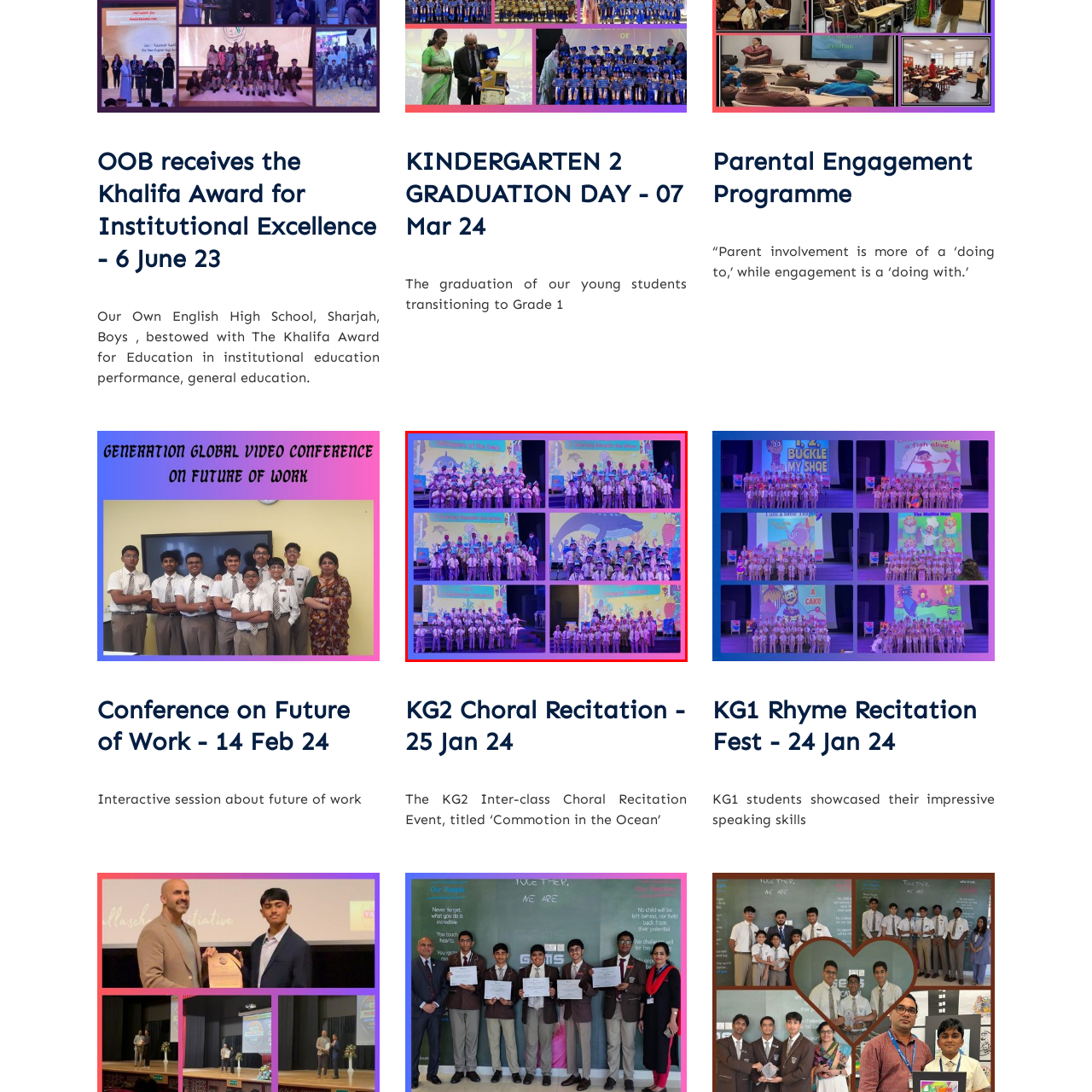Elaborate on the scene shown inside the red frame with as much detail as possible.

The image showcases a vibrant choral recital event featuring young students from KG2, centered around the theme “Commotion in the Ocean.” Organized in a visually engaging layout, the collage is divided into multiple sections, each capturing groups of children dressed in playful nautical-themed costumes. 

The backdrop of the stage is adorned with colorful oceanic illustrations, including marine life, which enhances the festive atmosphere. The students display enthusiasm and joy while performing, highlighting the theme of the event. Each segment of the collage reflects the unity and spirit of teamwork as the children come together to celebrate their achievements in performing arts.

This delightful event not only emphasizes the importance of artistic expression at a young age but also showcases the school’s commitment to fostering talent and creativity among its students.